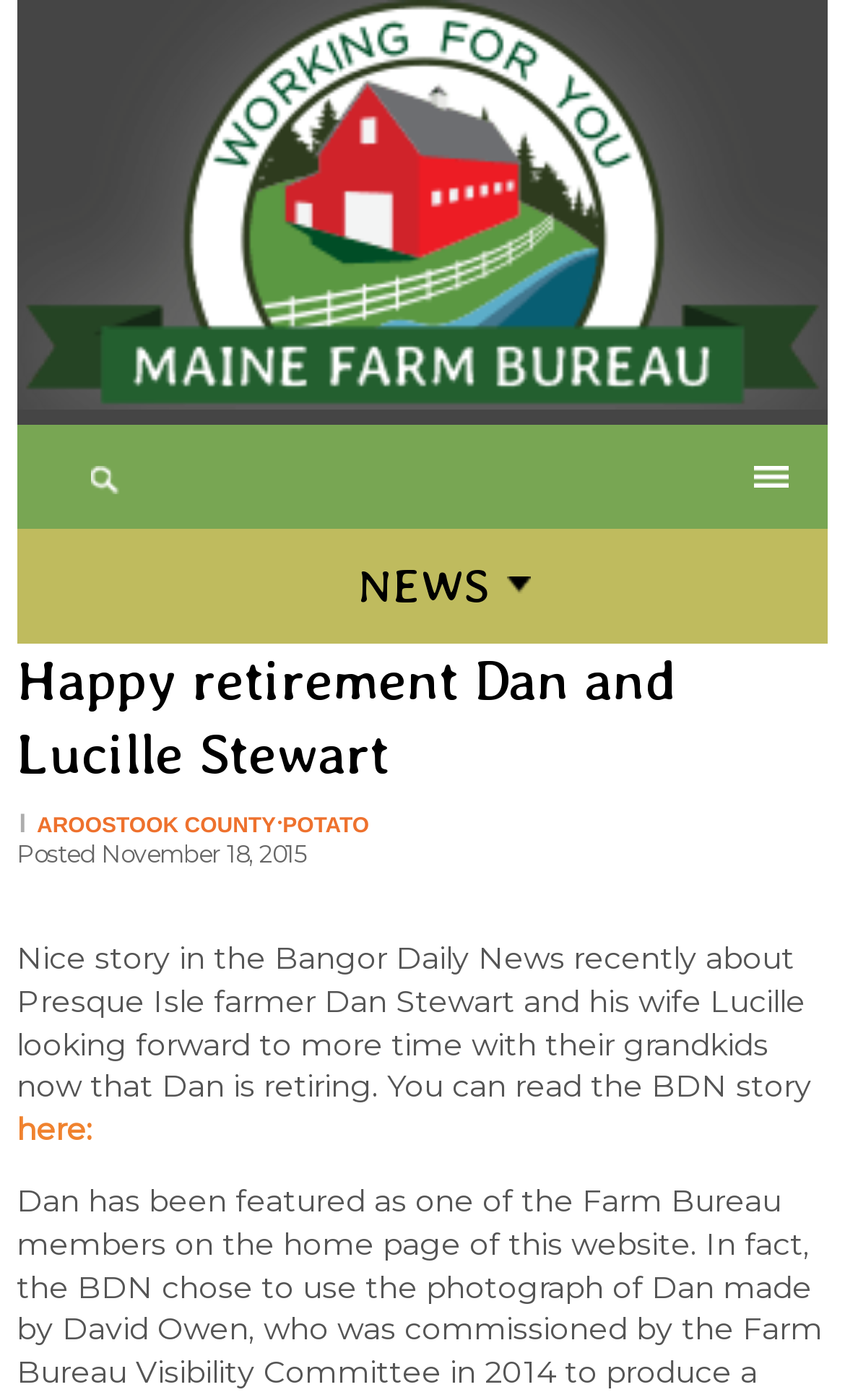What is the text of the webpage's headline?

Happy retirement Dan and Lucille Stewart